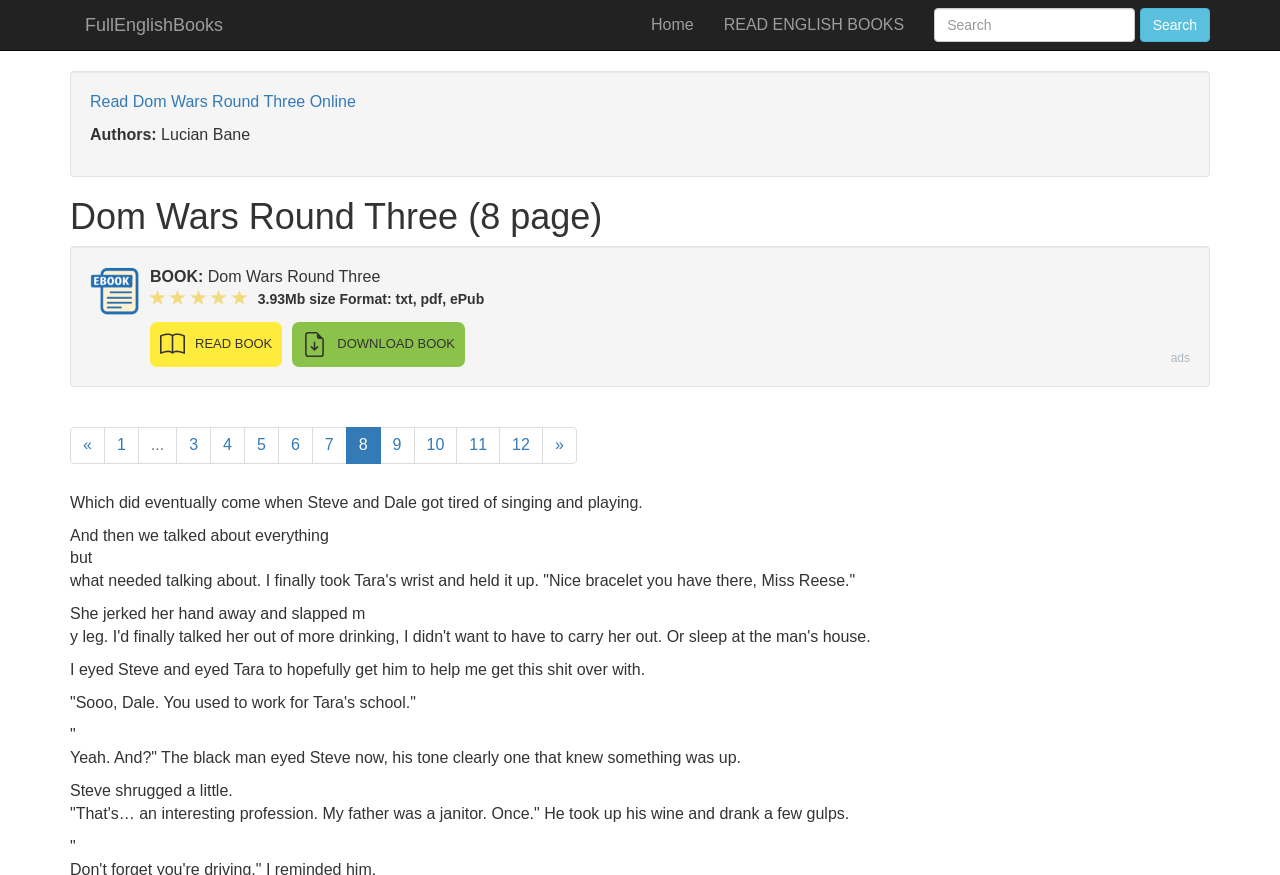Pinpoint the bounding box coordinates of the element that must be clicked to accomplish the following instruction: "Read Dom Wars Round Three online". The coordinates should be in the format of four float numbers between 0 and 1, i.e., [left, top, right, bottom].

[0.07, 0.106, 0.278, 0.126]